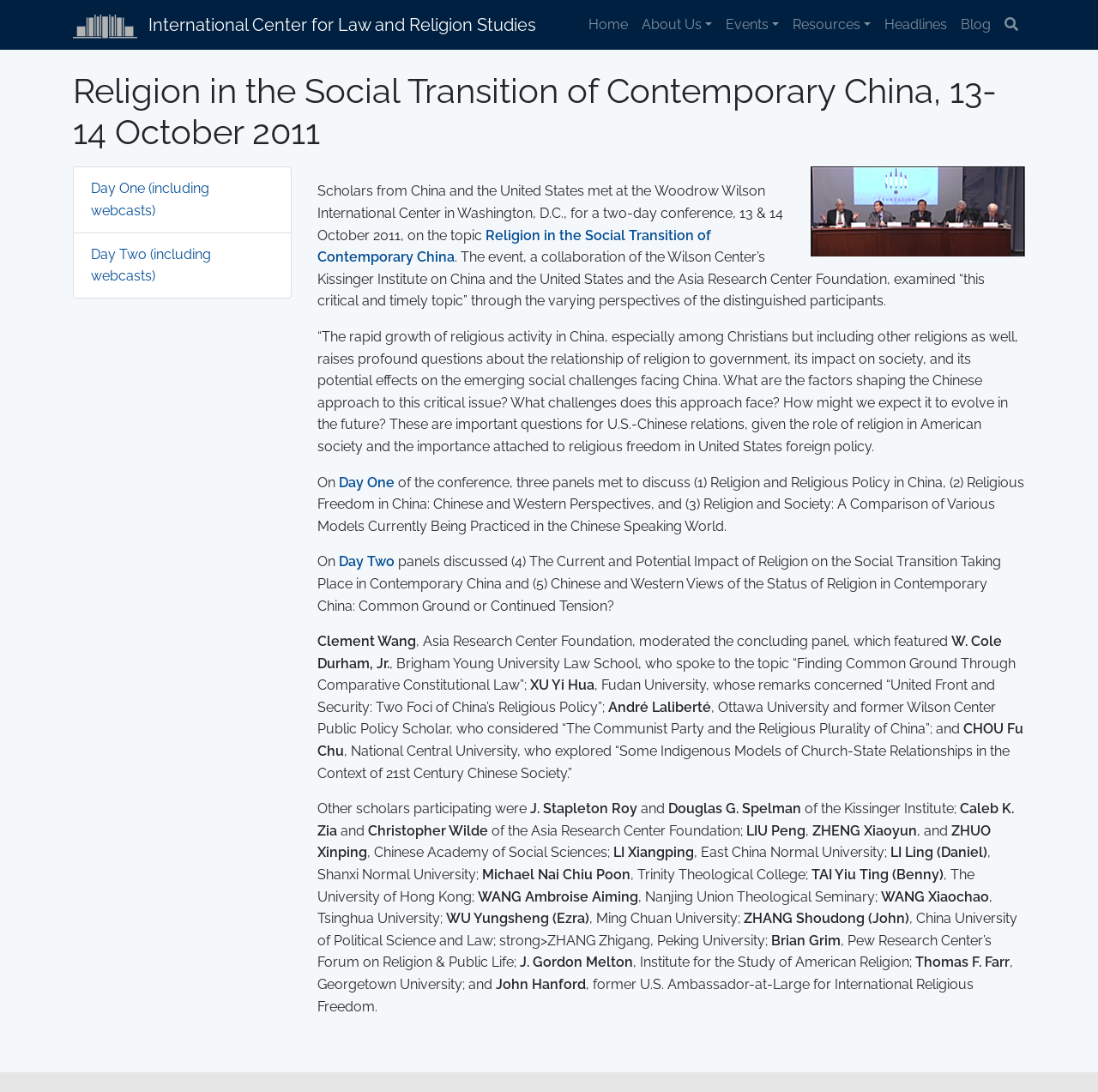From the webpage screenshot, predict the bounding box of the UI element that matches this description: "ASK THE PROS".

None